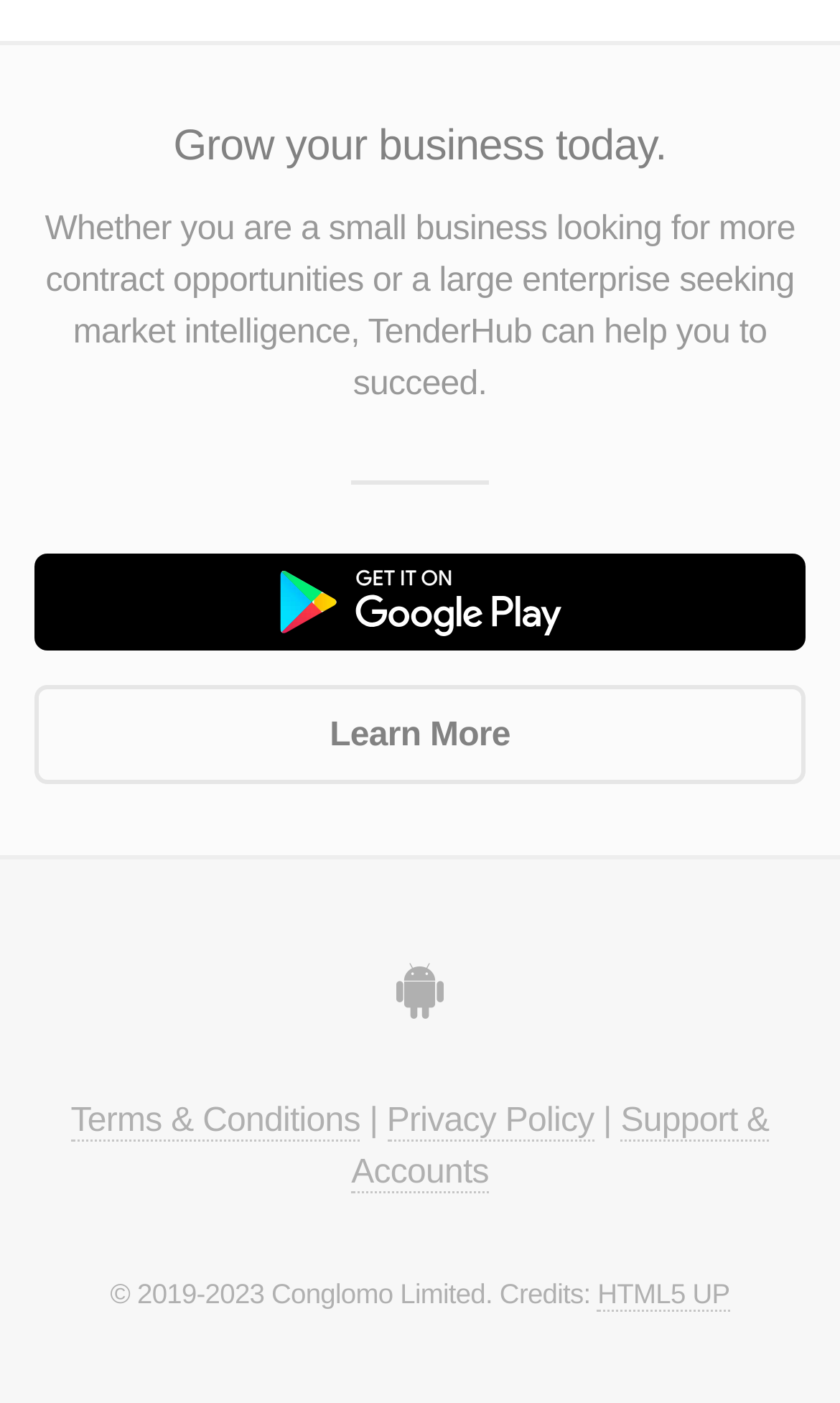What is the purpose of TenderHub?
Provide a detailed answer to the question, using the image to inform your response.

Based on the heading 'Grow your business today.' and the description 'Whether you are a small business looking for more contract opportunities or a large enterprise seeking market intelligence, TenderHub can help you to succeed.', it can be inferred that the purpose of TenderHub is to help businesses grow.